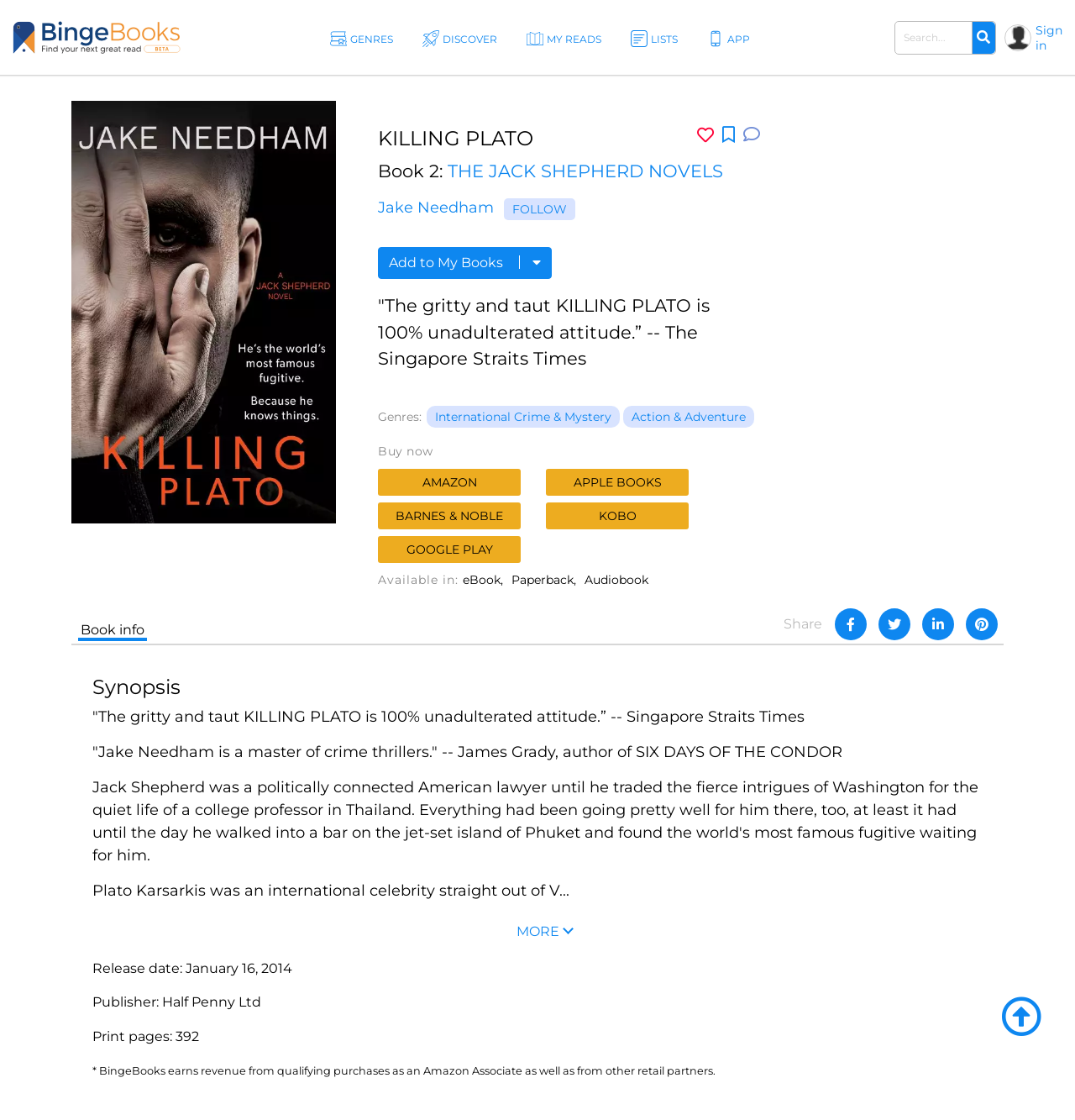What is the genre of this book?
From the image, provide a succinct answer in one word or a short phrase.

International Crime & Mystery